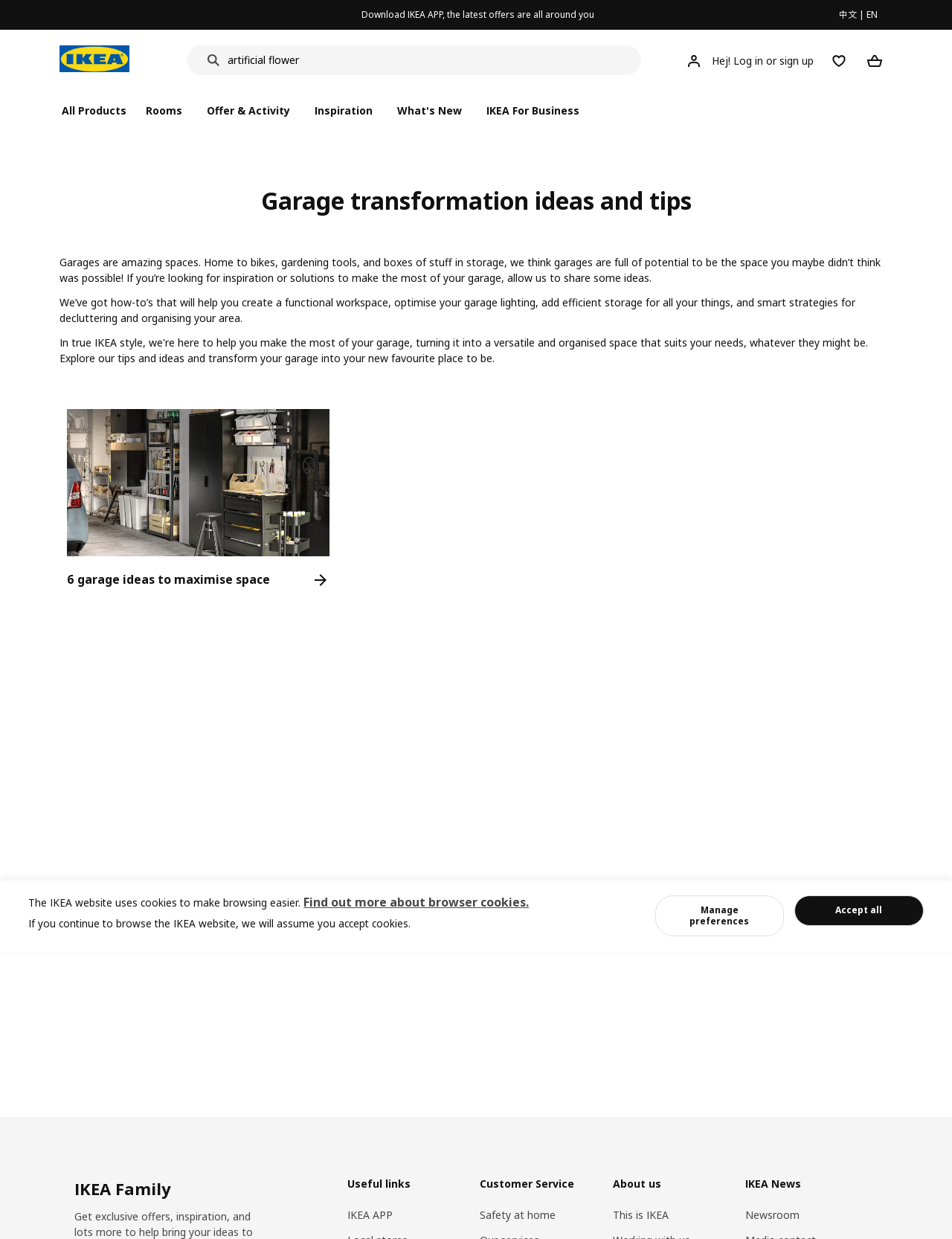Predict the bounding box of the UI element based on this description: "danlyke@flutterby.com".

None